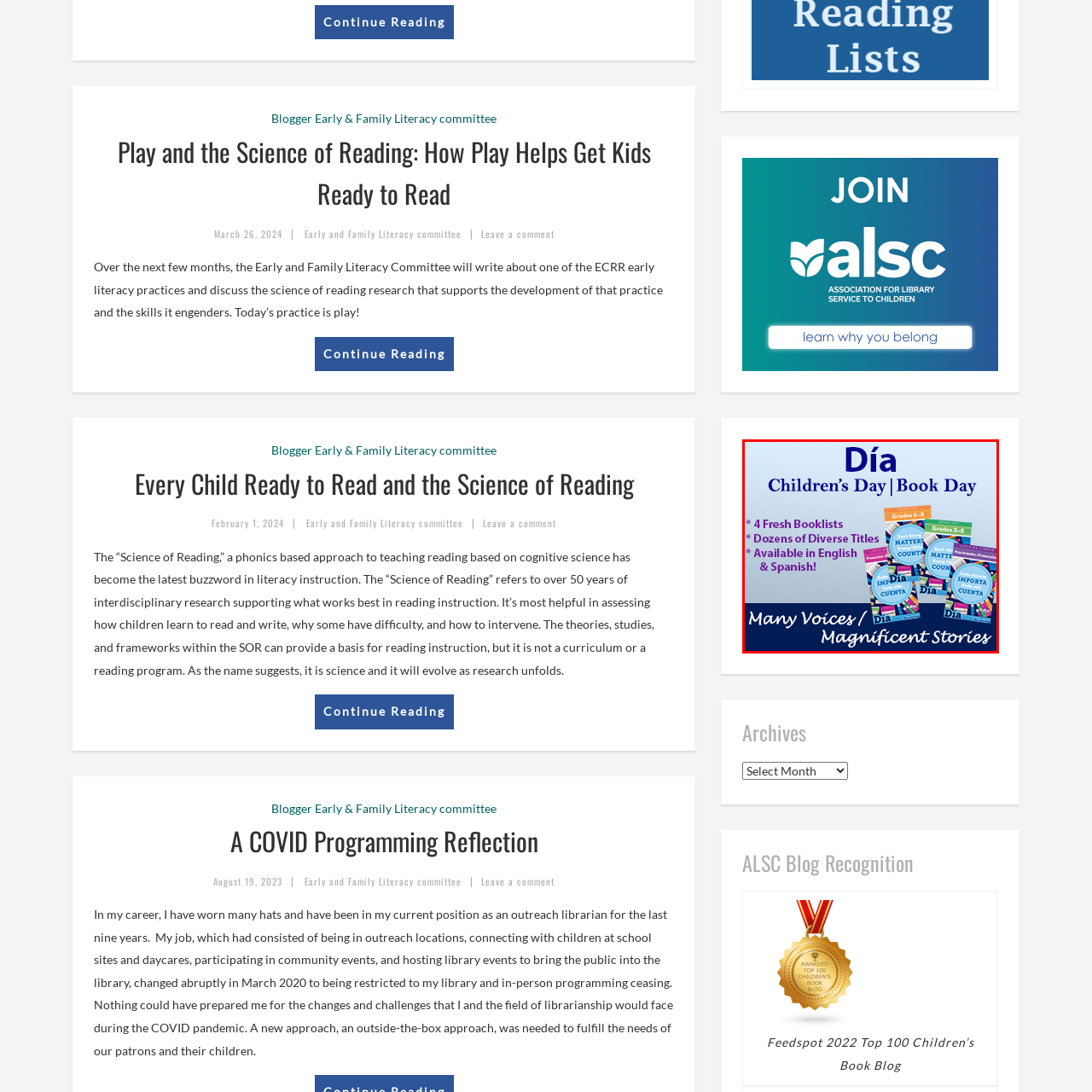Examine the section enclosed by the red box and give a brief answer to the question: What is the purpose of the image?

To promote diverse literature